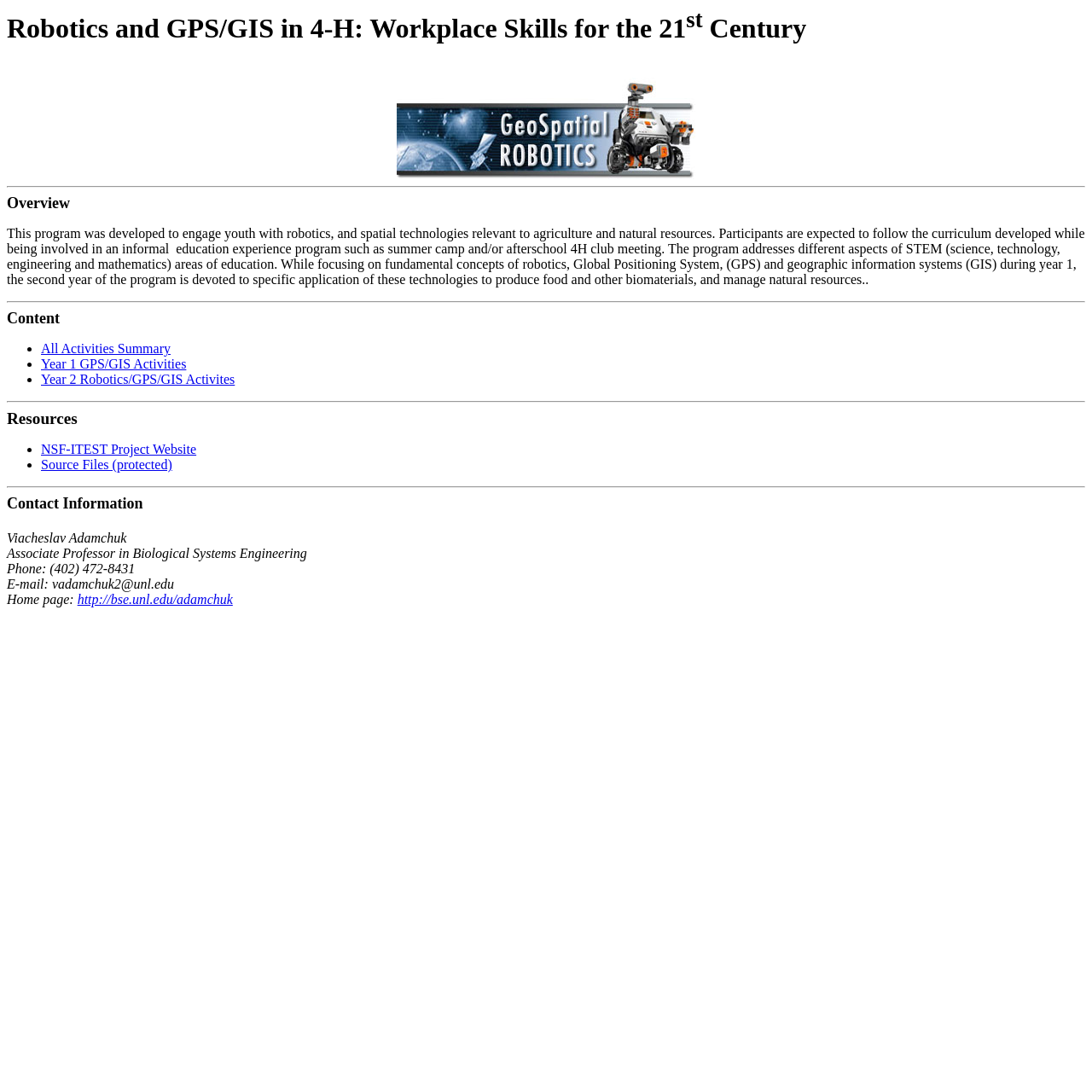Determine the bounding box coordinates in the format (top-left x, top-left y, bottom-right x, bottom-right y). Ensure all values are floating point numbers between 0 and 1. Identify the bounding box of the UI element described by: http://bse.unl.edu/adamchuk

[0.071, 0.542, 0.213, 0.556]